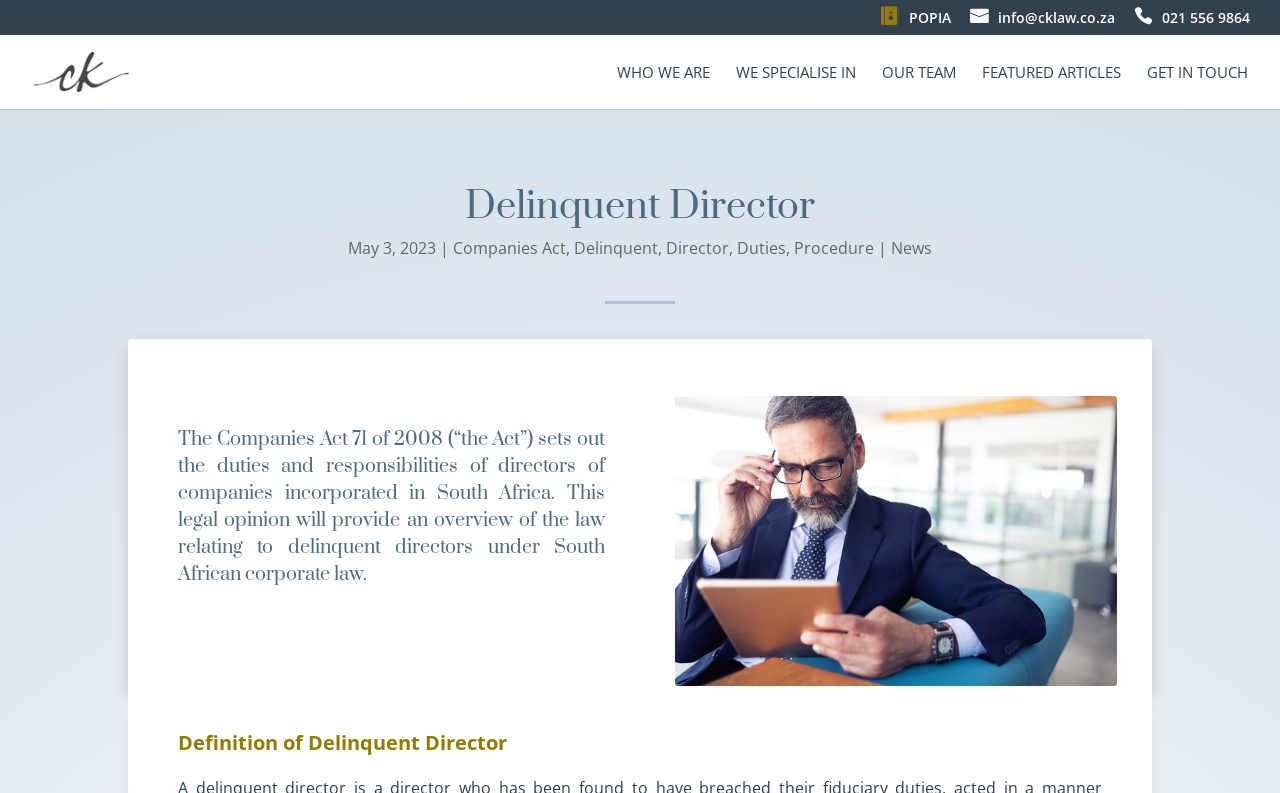Review the image closely and give a comprehensive answer to the question: What is the date mentioned on the webpage?

The date 'May 3, 2023' is mentioned on the webpage, likely indicating the publication or update date of the legal opinion.